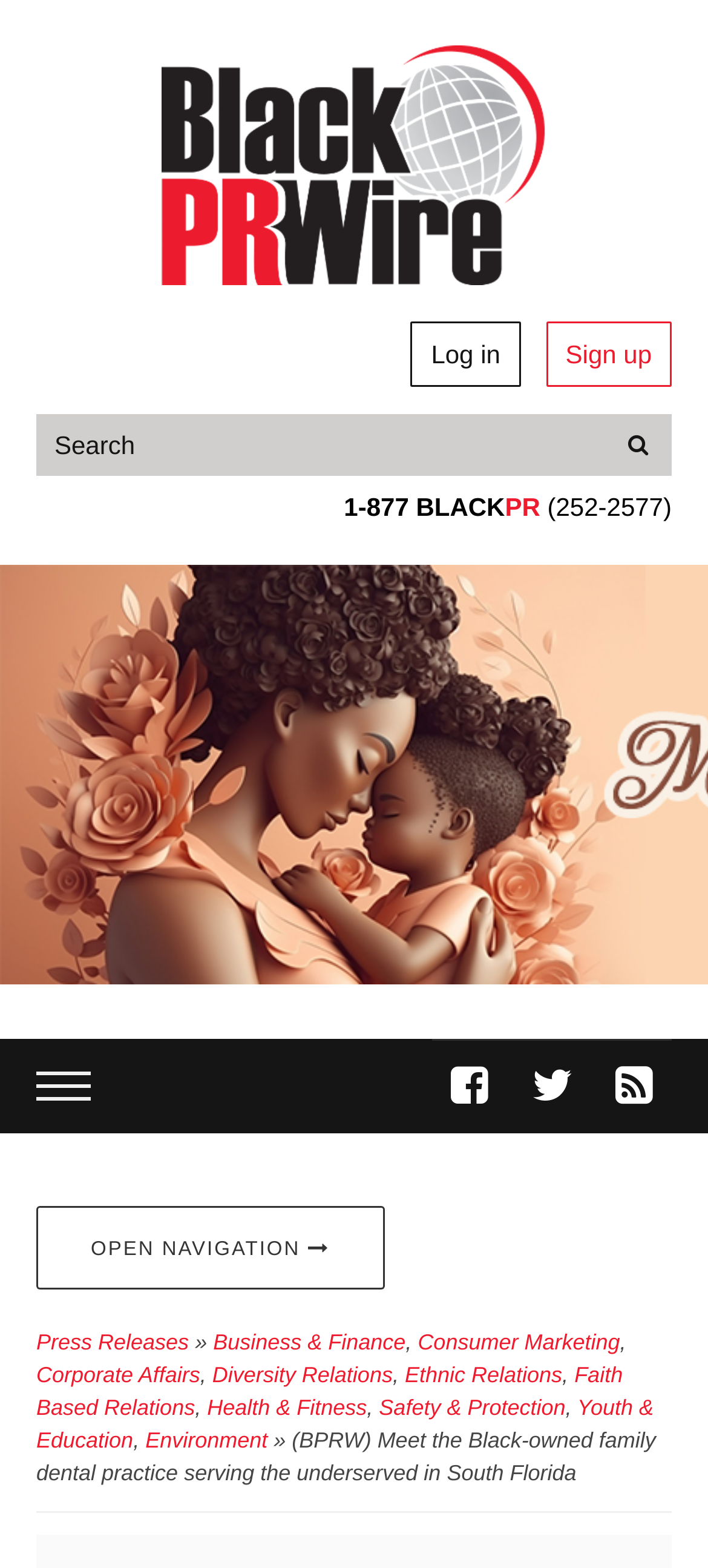Identify the bounding box coordinates of the part that should be clicked to carry out this instruction: "visit Facebook page".

[0.611, 0.664, 0.716, 0.723]